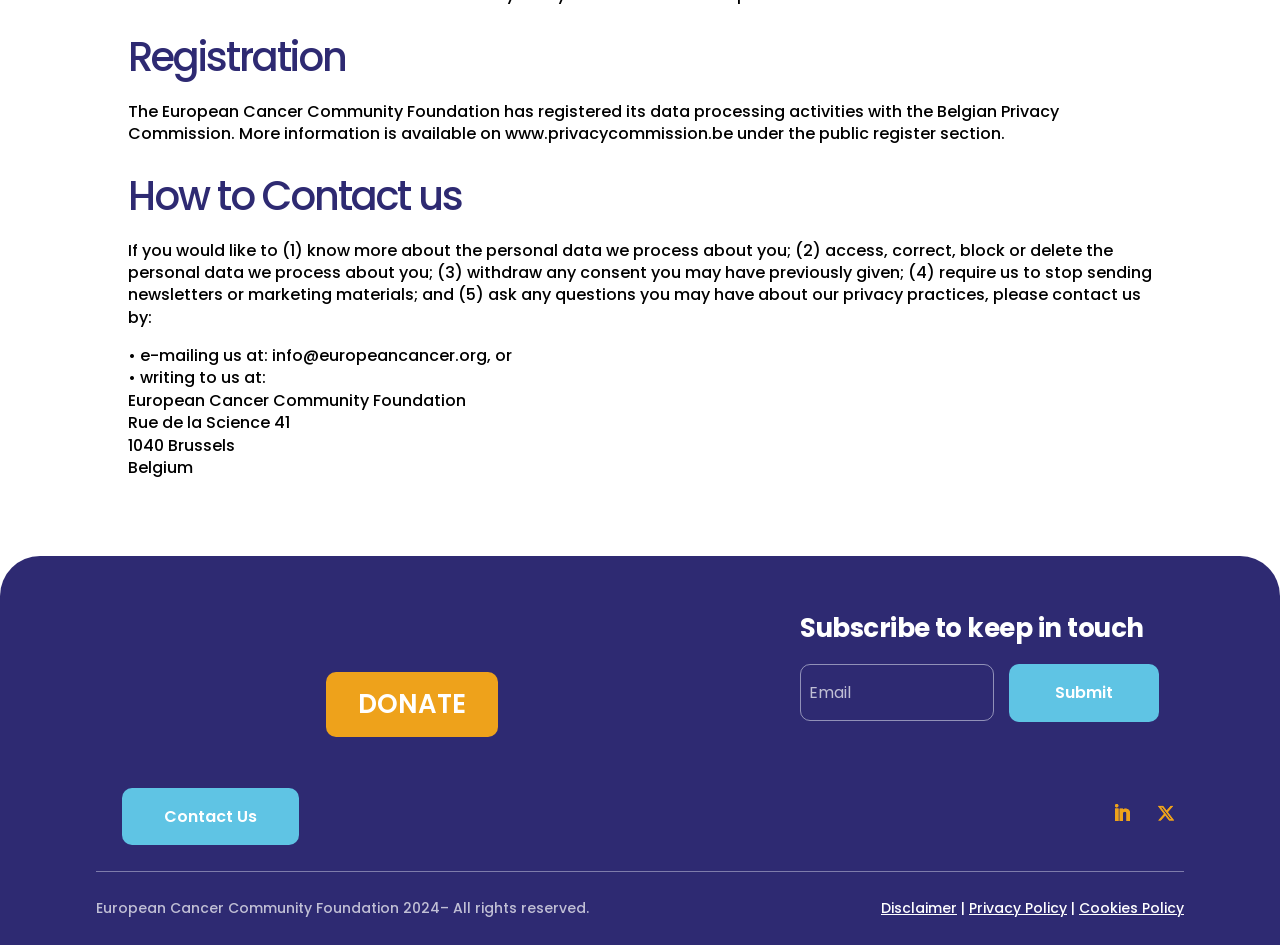Give a short answer using one word or phrase for the question:
What is the organization's email address?

info@europeancancer.org